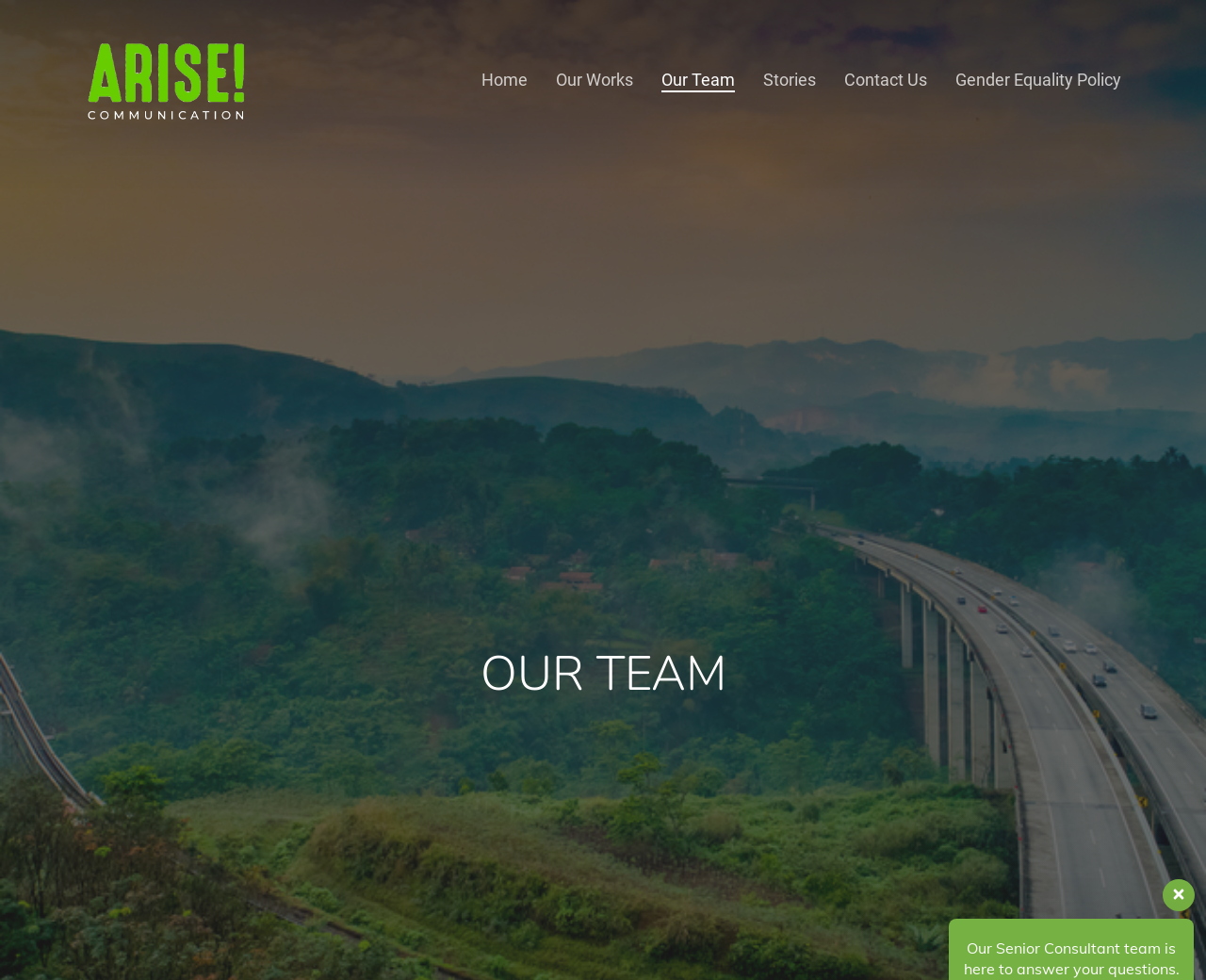What is the title of the current page?
Deliver a detailed and extensive answer to the question.

The heading element with the text 'OUR TEAM' has a prominent position on the page, indicating that it is the title of the current page.